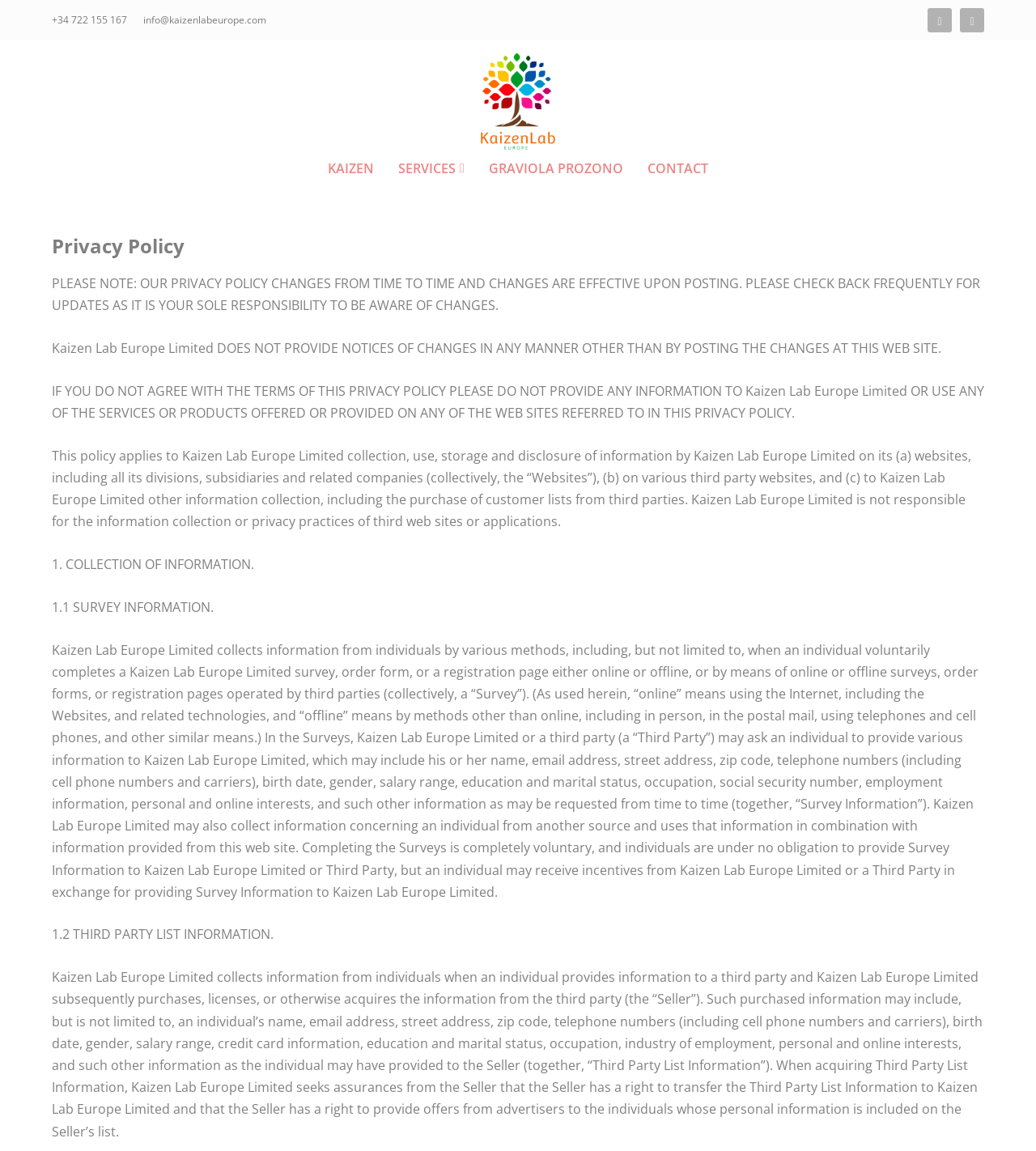What is the name of the company?
Answer the question using a single word or phrase, according to the image.

KaizenLab Europe